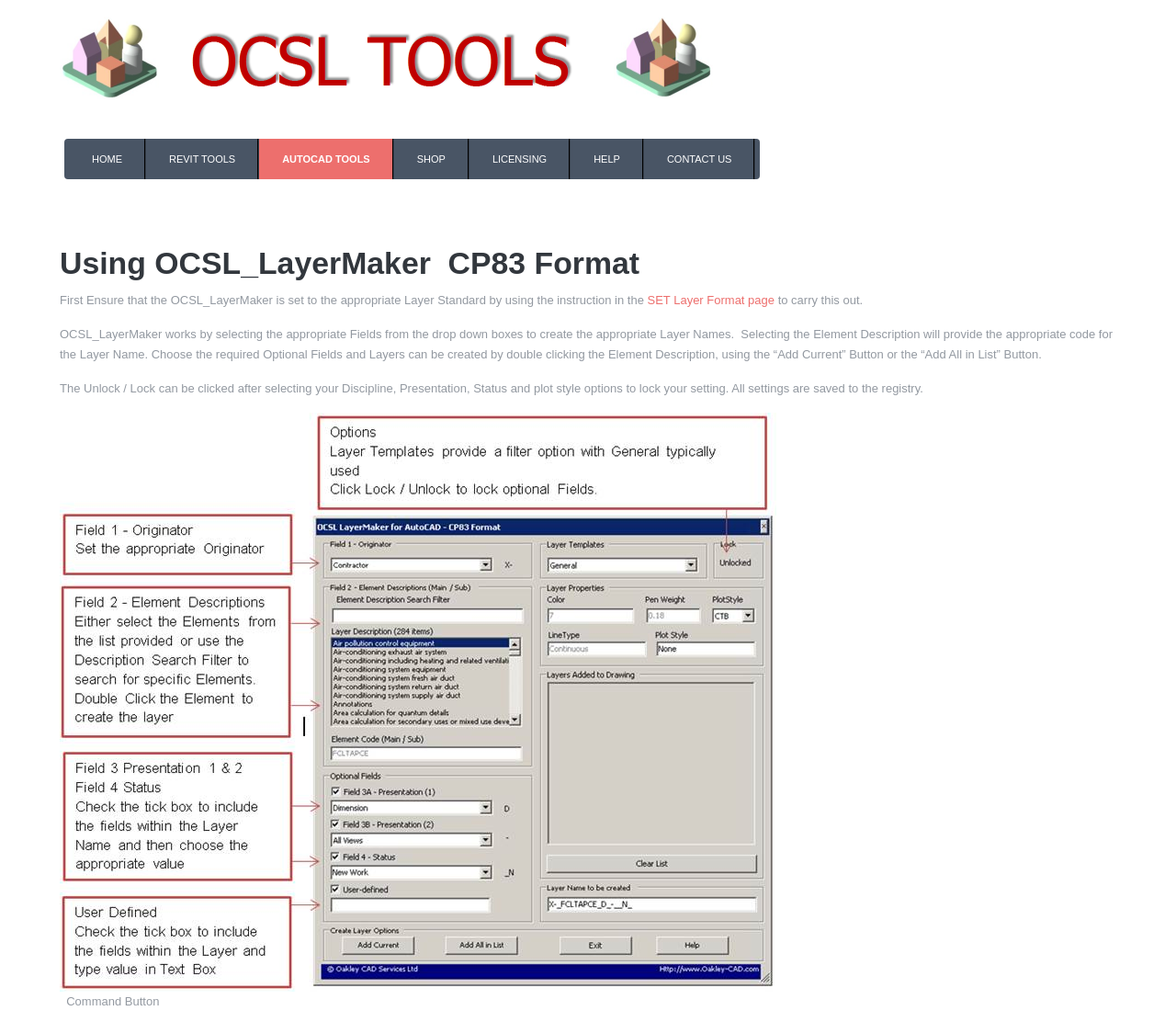Find and provide the bounding box coordinates for the UI element described here: "Contact Us". The coordinates should be given as four float numbers between 0 and 1: [left, top, right, bottom].

[0.548, 0.136, 0.643, 0.175]